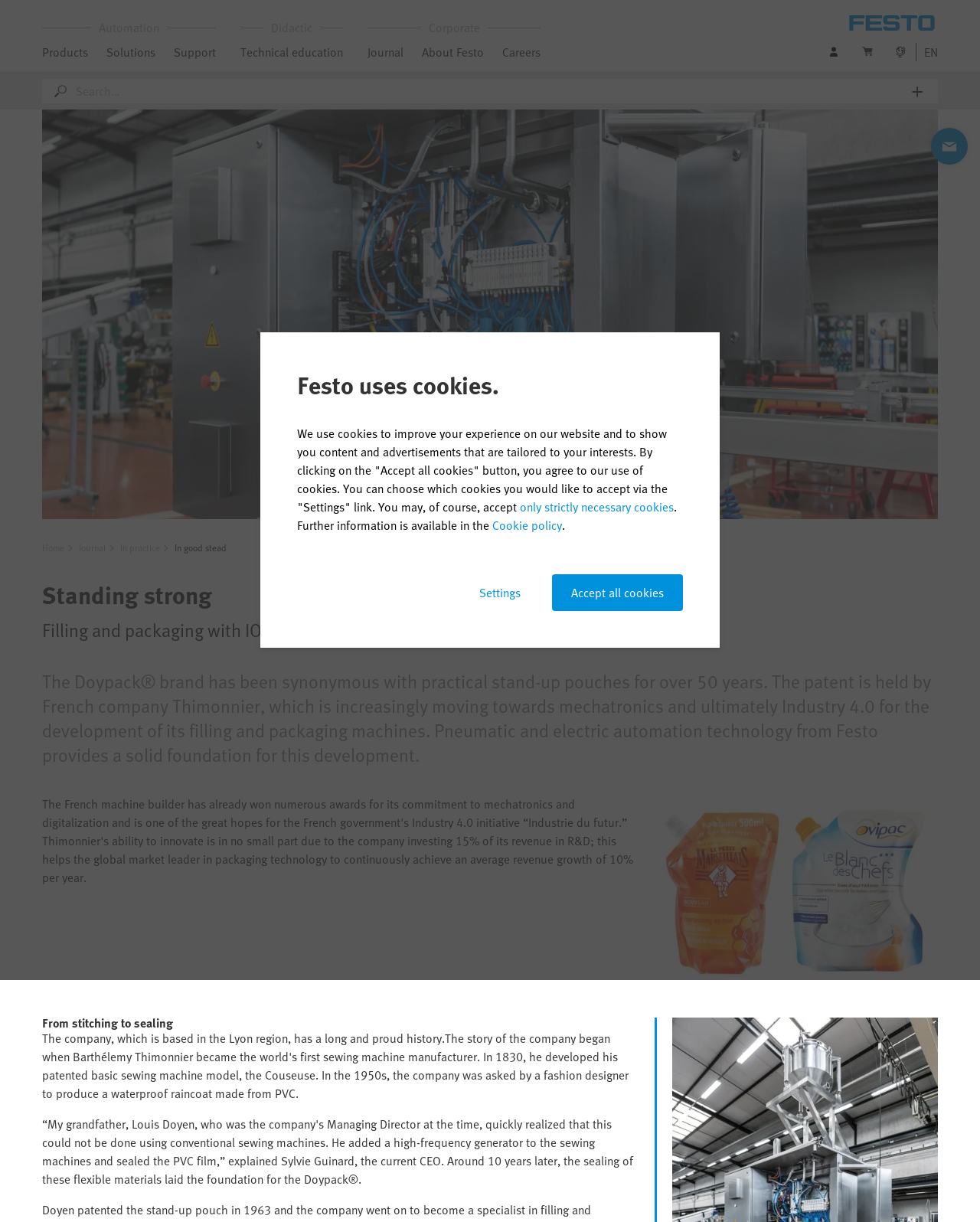Determine the bounding box coordinates of the clickable element to achieve the following action: 'Click the 'Products' link'. Provide the coordinates as four float values between 0 and 1, formatted as [left, top, right, bottom].

[0.043, 0.035, 0.09, 0.059]